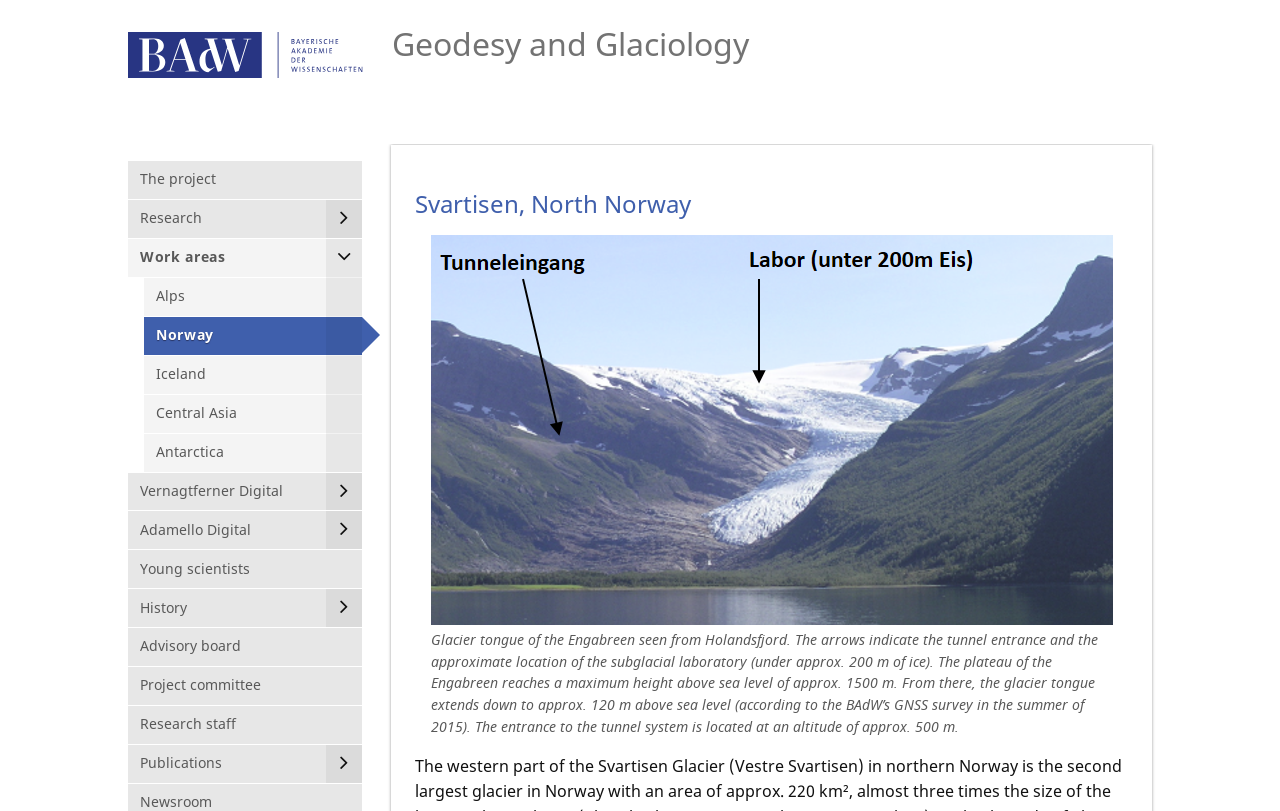What is the name of the glacier in the image?
Give a detailed and exhaustive answer to the question.

The image shows the glacier tongue of the Engabreen seen from Holandsfjord, and the arrows indicate the tunnel entrance and the approximate location of the subglacial laboratory.